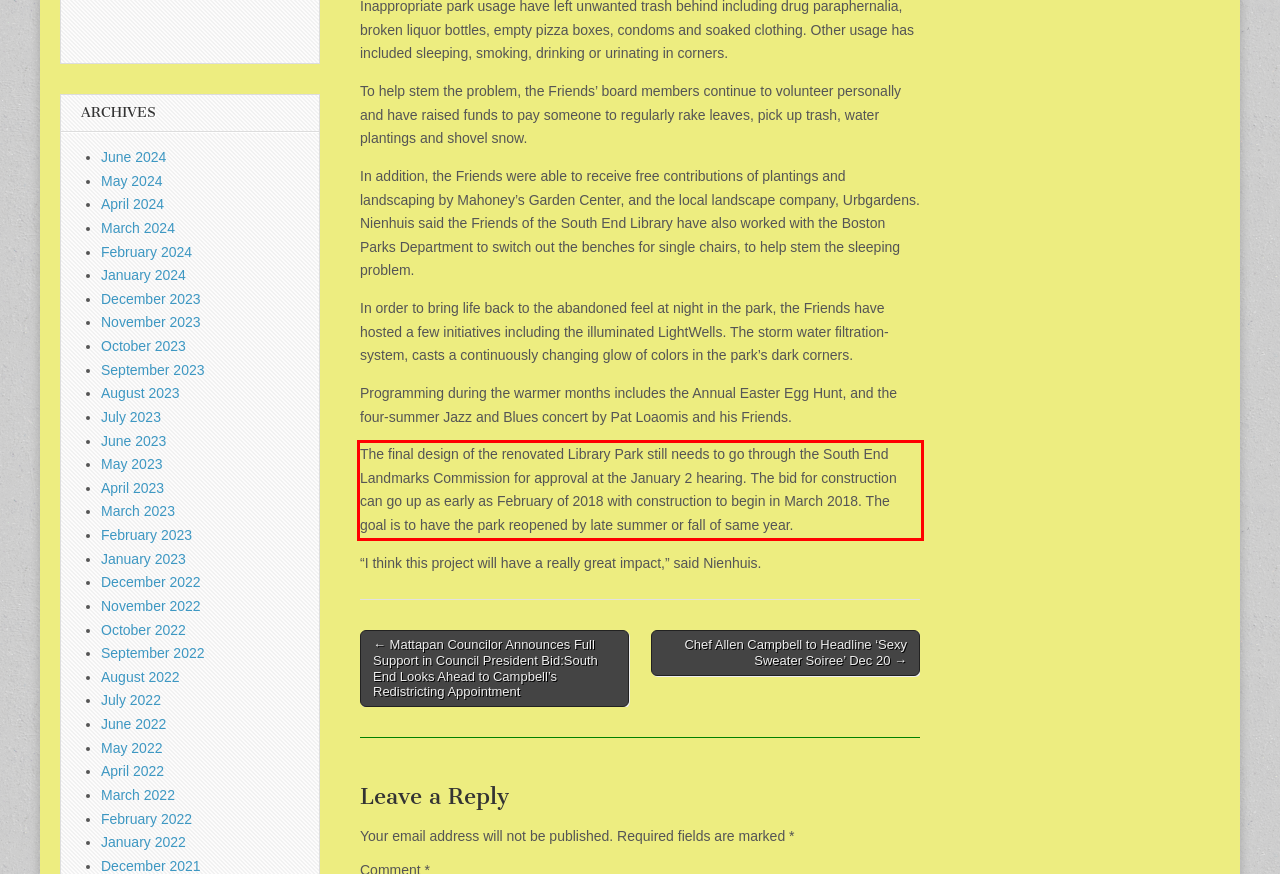Analyze the screenshot of the webpage that features a red bounding box and recognize the text content enclosed within this red bounding box.

The final design of the renovated Library Park still needs to go through the South End Landmarks Commission for approval at the January 2 hearing. The bid for construction can go up as early as February of 2018 with construction to begin in March 2018. The goal is to have the park reopened by late summer or fall of same year.